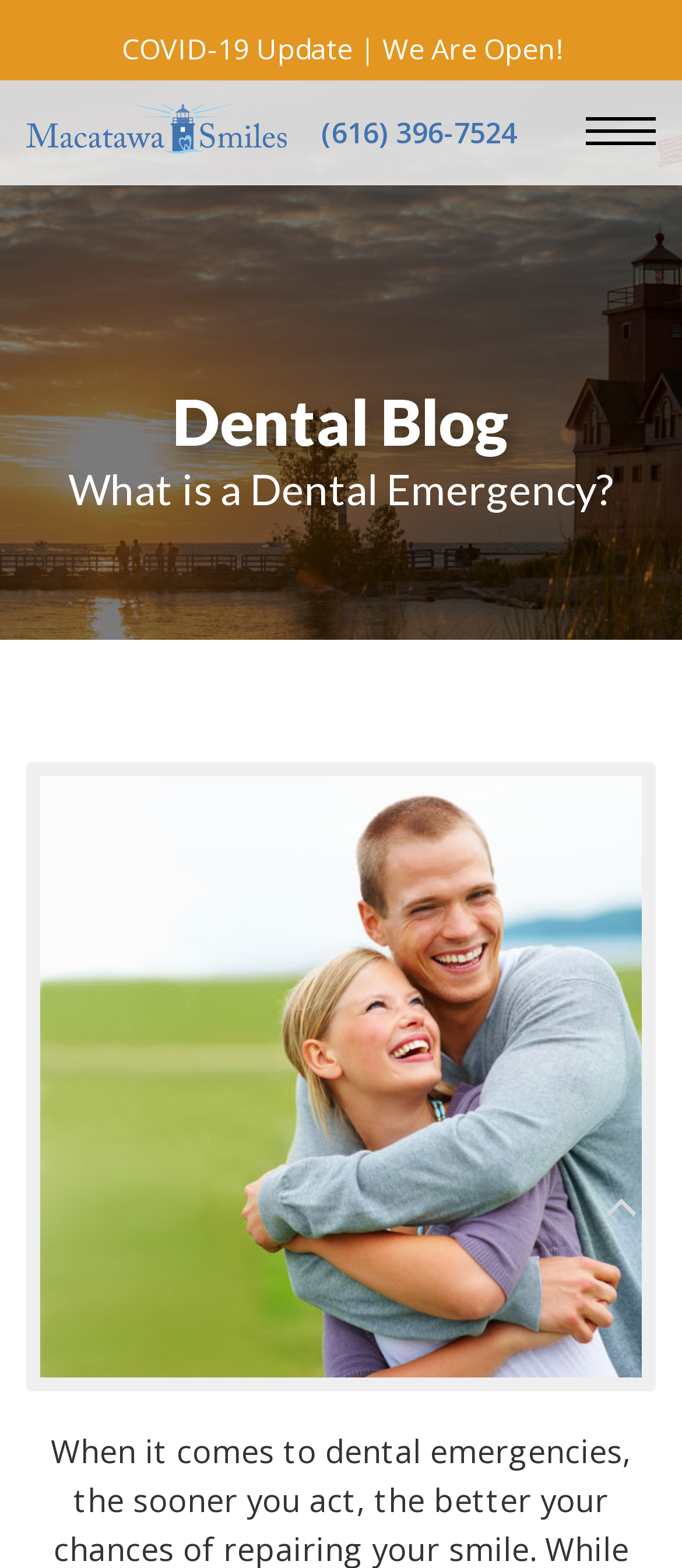Elaborate on the different components and information displayed on the webpage.

The webpage appears to be a blog post from a family dentist in Holland, MI, with a focus on dental emergencies. At the top of the page, there is a COVID-19 update notification that reads "COVID-19 Update | We Are Open!" in a prominent position. Below this, there is a link to the dentist's homepage, accompanied by a small image, and a phone number "(616) 396-7524" to the right of it.

The main content of the page is divided into sections, with a heading "What is a Dental Emergency?" situated near the top. This heading is followed by a large image that takes up most of the page, captioned "Emergency Dentist Holland, MI". The image likely illustrates a dental emergency scenario.

To the left of the image, there is a section labeled "Dental Blog", which may contain a list of blog posts or articles related to dental health. The overall layout of the page is organized, with clear headings and concise text, making it easy to navigate and read.